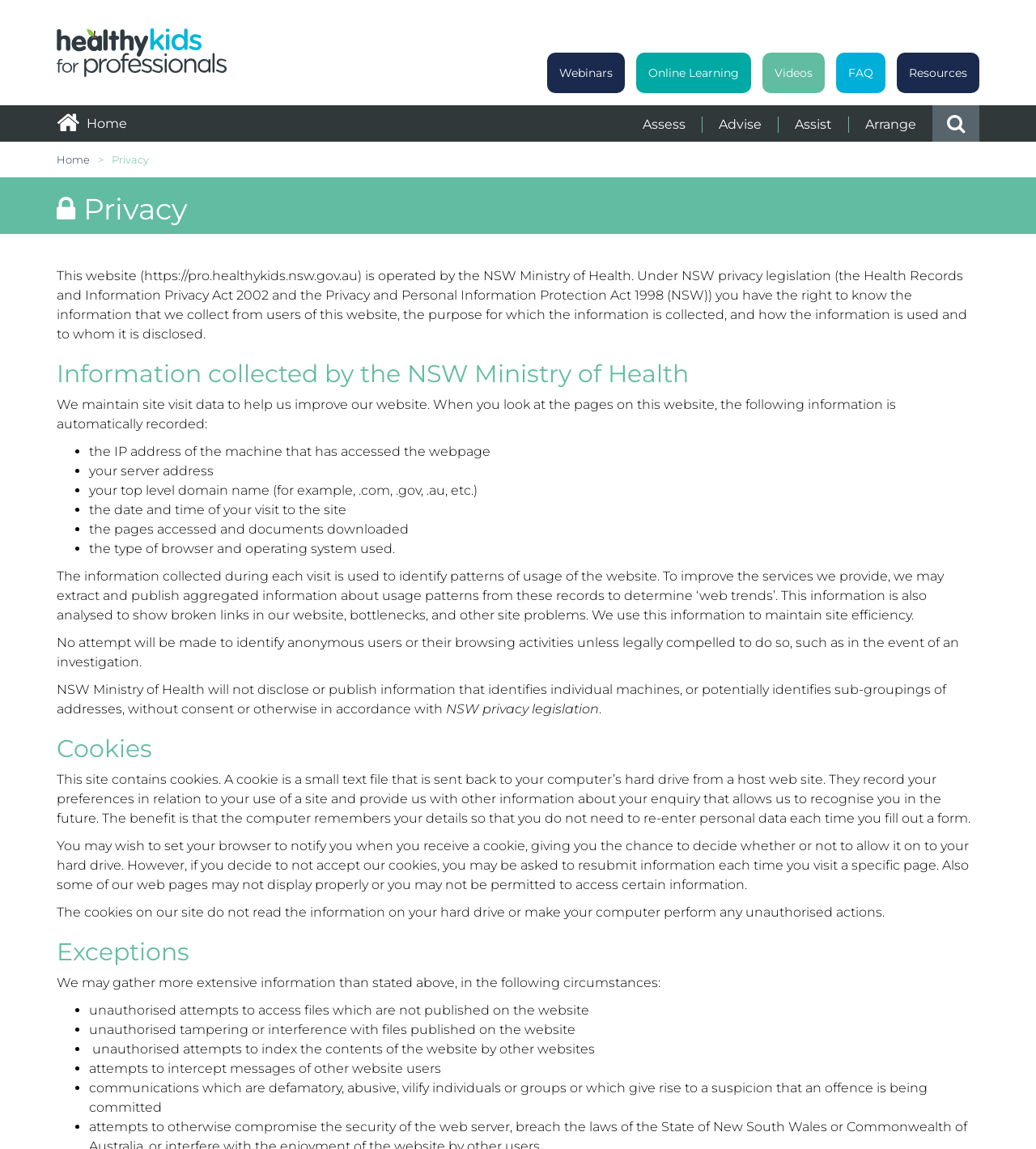Can you pinpoint the bounding box coordinates for the clickable element required for this instruction: "Click the 'Contact' link"? The coordinates should be four float numbers between 0 and 1, i.e., [left, top, right, bottom].

None